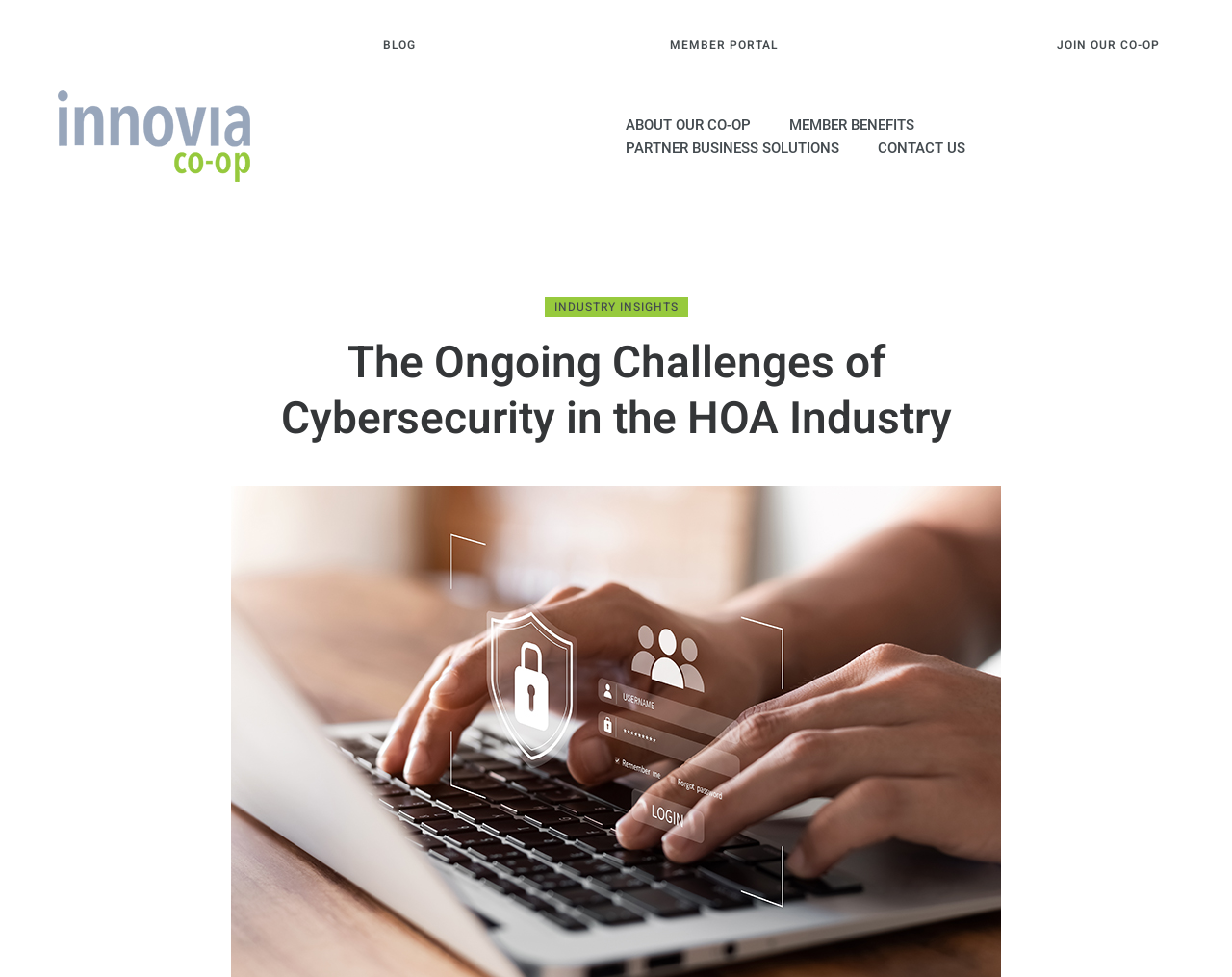Determine the bounding box coordinates for the clickable element to execute this instruction: "contact us". Provide the coordinates as four float numbers between 0 and 1, i.e., [left, top, right, bottom].

[0.705, 0.133, 0.791, 0.17]